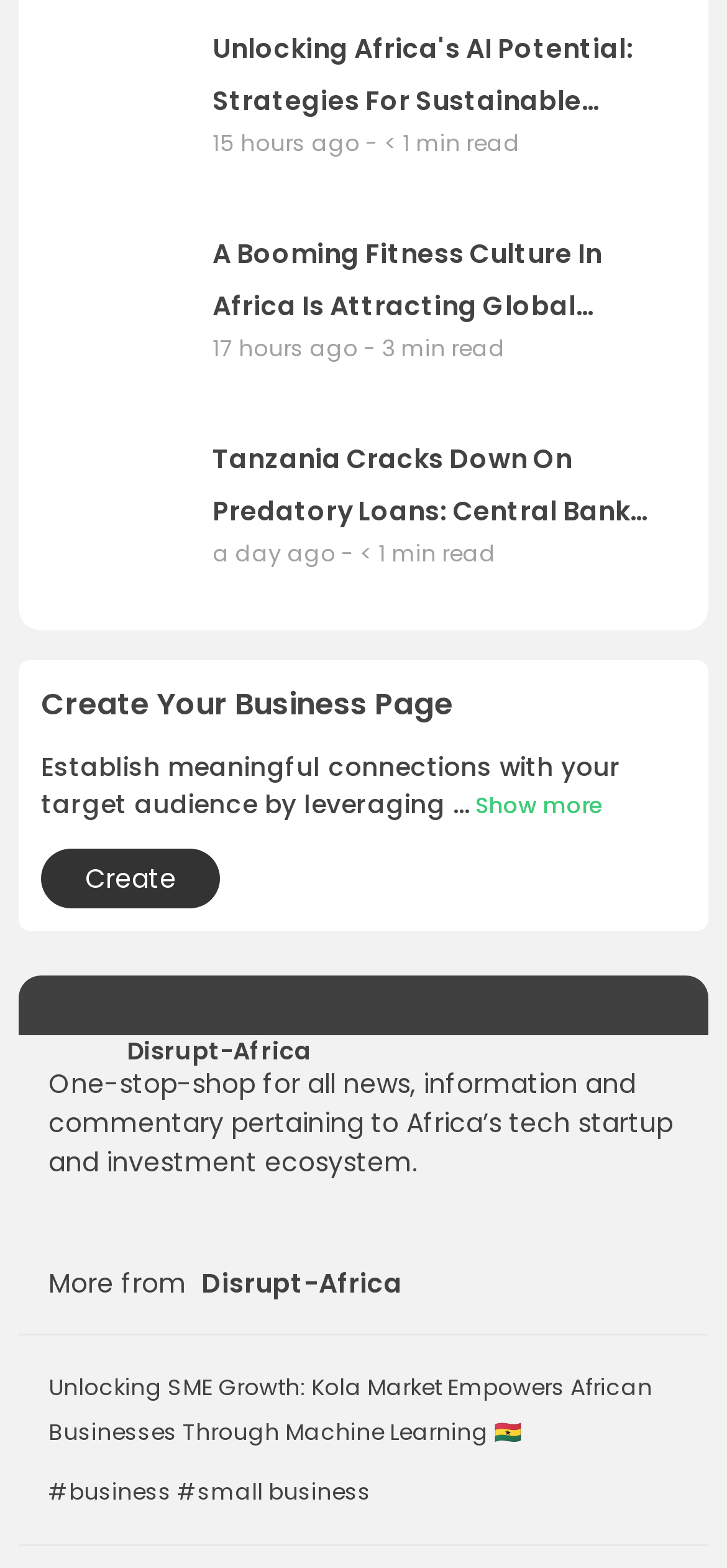Please identify the bounding box coordinates of the element I need to click to follow this instruction: "View August 2021".

None